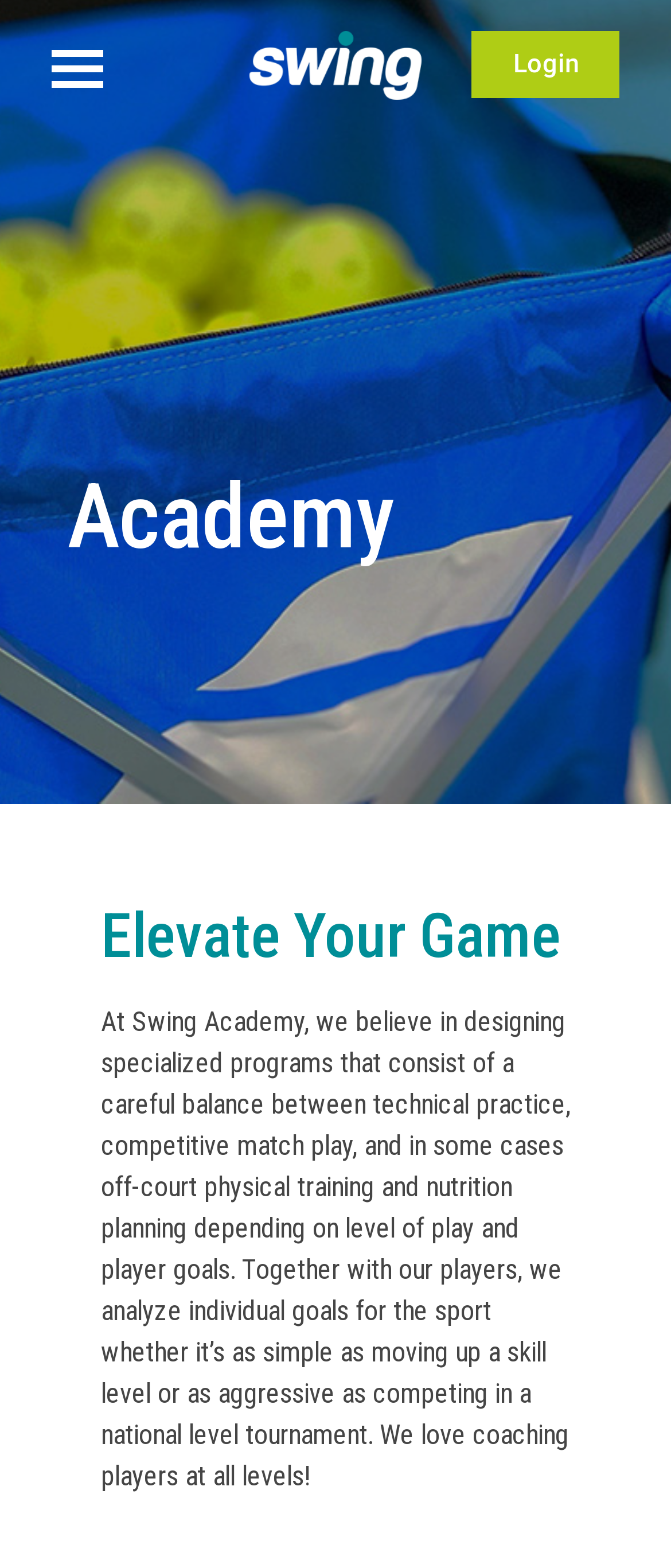Based on the provided description, "alt="Swing Courts Collingwood"", find the bounding box of the corresponding UI element in the screenshot.

[0.373, 0.02, 0.627, 0.064]